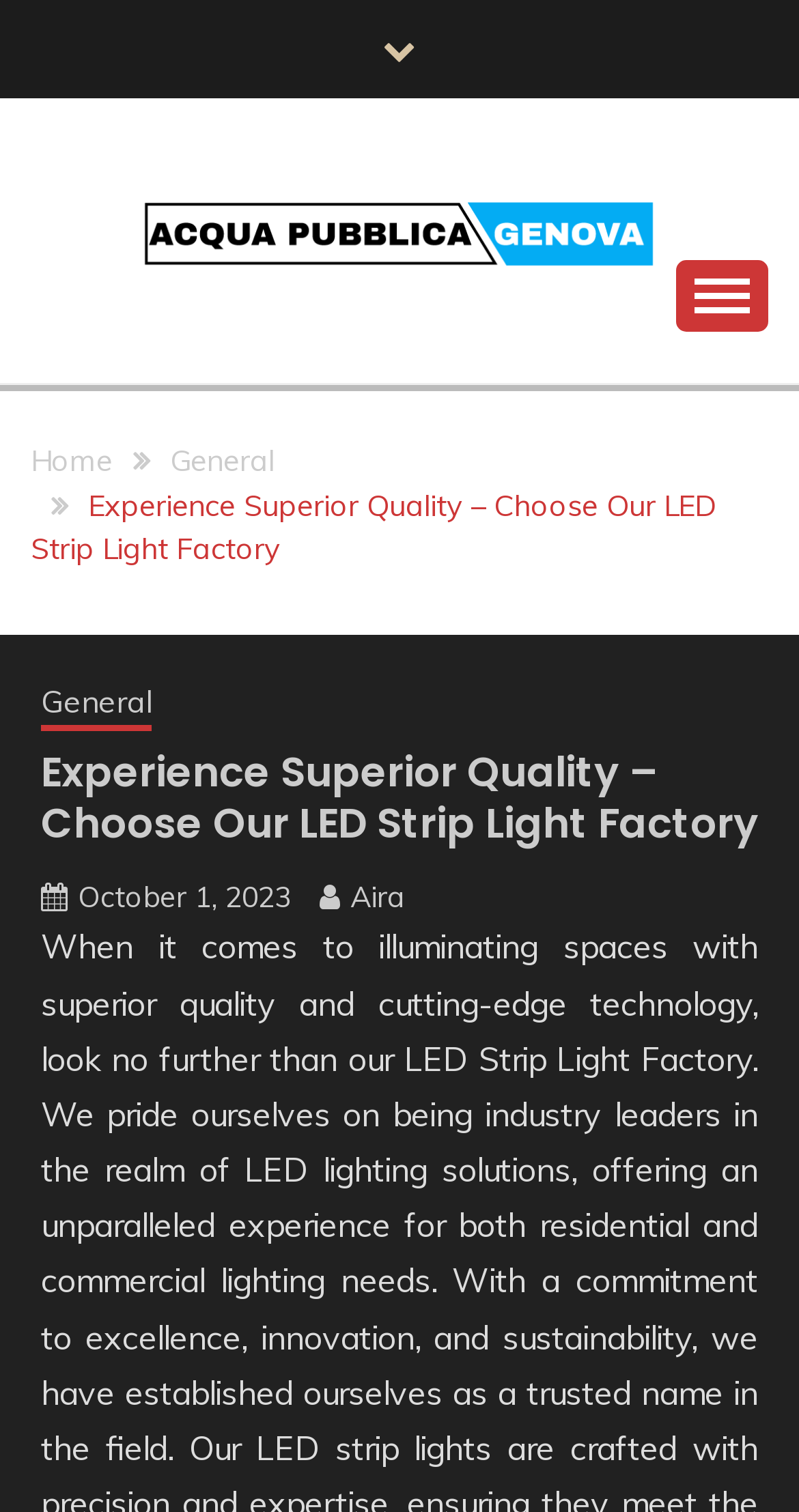Pinpoint the bounding box coordinates of the area that should be clicked to complete the following instruction: "View the October 1, 2023 post". The coordinates must be given as four float numbers between 0 and 1, i.e., [left, top, right, bottom].

[0.097, 0.581, 0.364, 0.606]